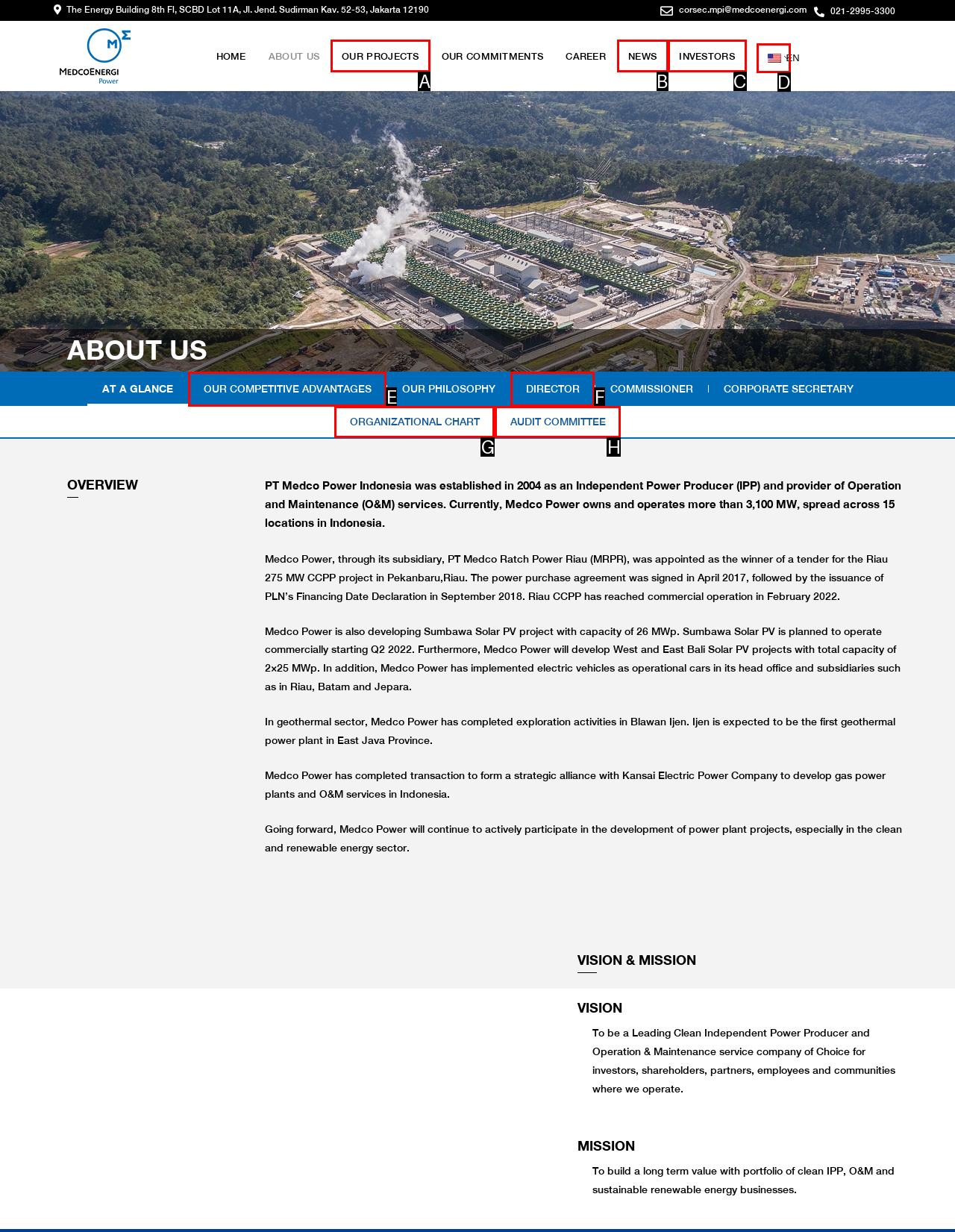Identify the HTML element that matches the description: Sing Along Materials
Respond with the letter of the correct option.

None